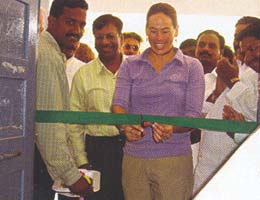Offer a detailed caption for the image presented.

The image captures a significant moment of celebration as a woman, possibly a key figure in the event, is seen cutting a green ribbon, symbolizing the inauguration of a new facility or community project. Surrounding her are several smiling individuals, who appear to be local leaders or community members, showcasing a sense of camaraderie and support. The backdrop suggests a modest gathering, highlighting the collective effort and joy accompanying this milestone. The event likely underscores themes of community service, collaboration, and the positive impact of the Rotary Club, reinforcing the importance of local engagement and support within the community.